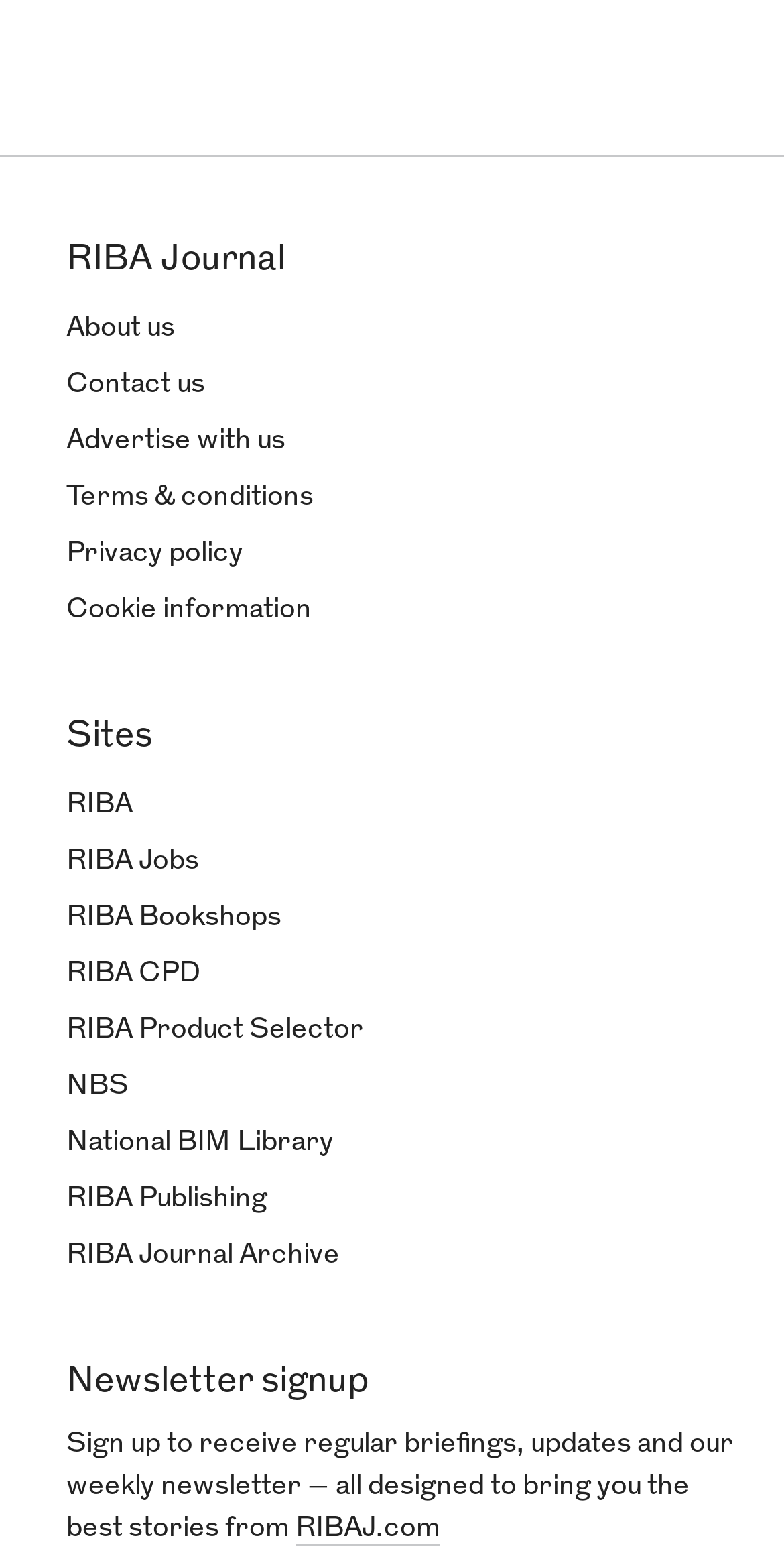Bounding box coordinates should be provided in the format (top-left x, top-left y, bottom-right x, bottom-right y) with all values between 0 and 1. Identify the bounding box for this UI element: MENU

None